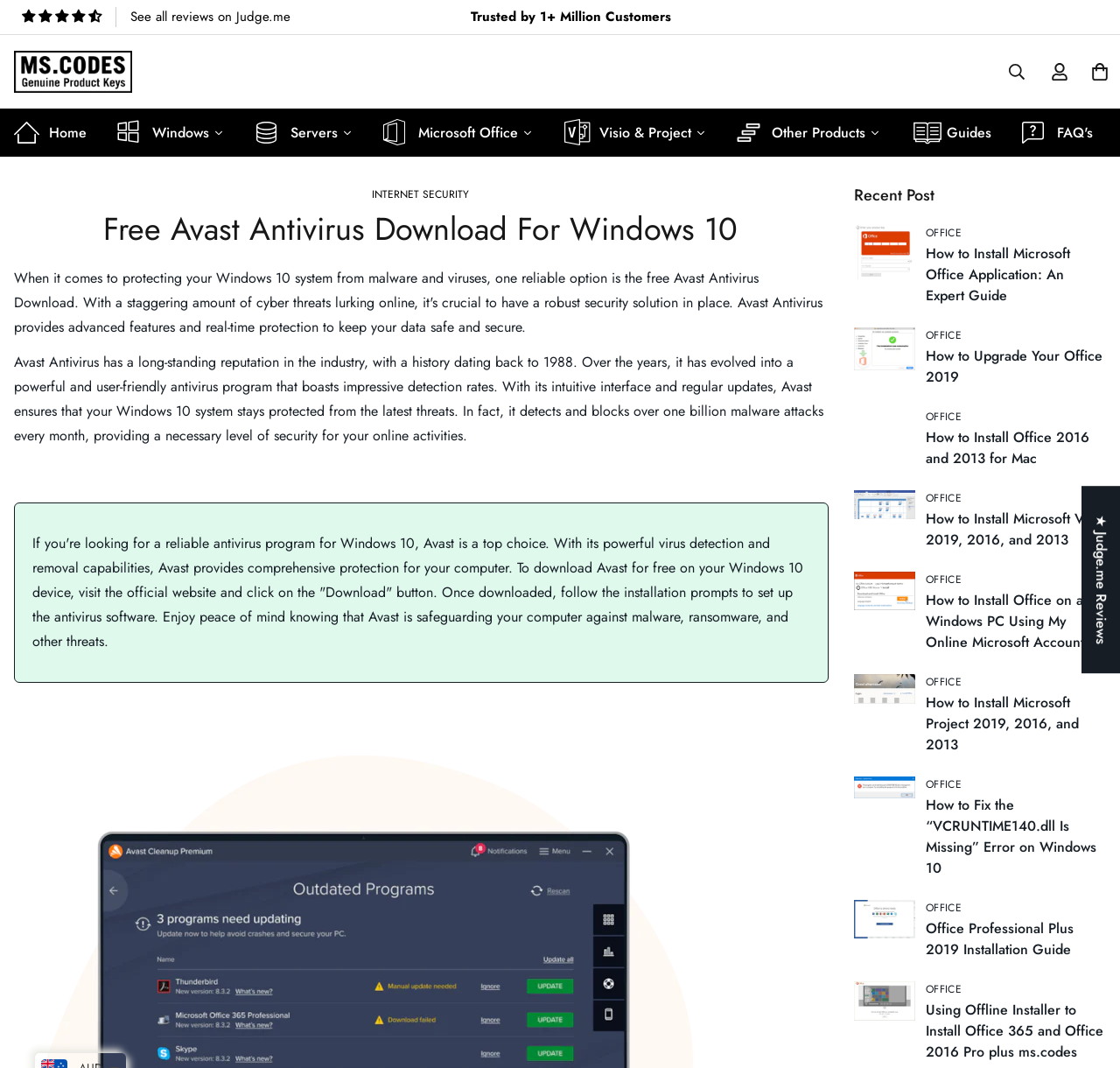Please identify the bounding box coordinates for the region that you need to click to follow this instruction: "Visit the official website to download Avast Antivirus".

[0.332, 0.175, 0.418, 0.189]